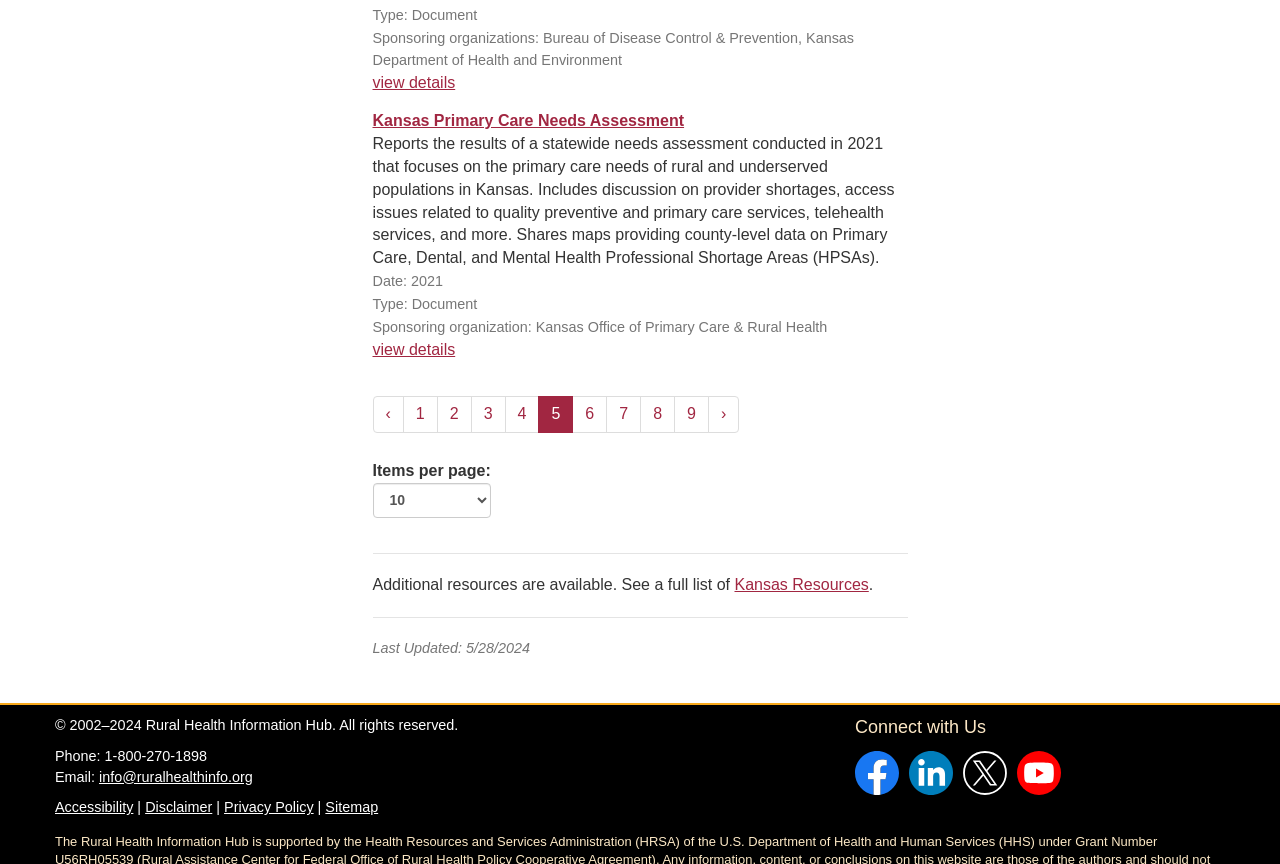Please locate the bounding box coordinates of the region I need to click to follow this instruction: "Contact via email".

[0.077, 0.89, 0.197, 0.908]